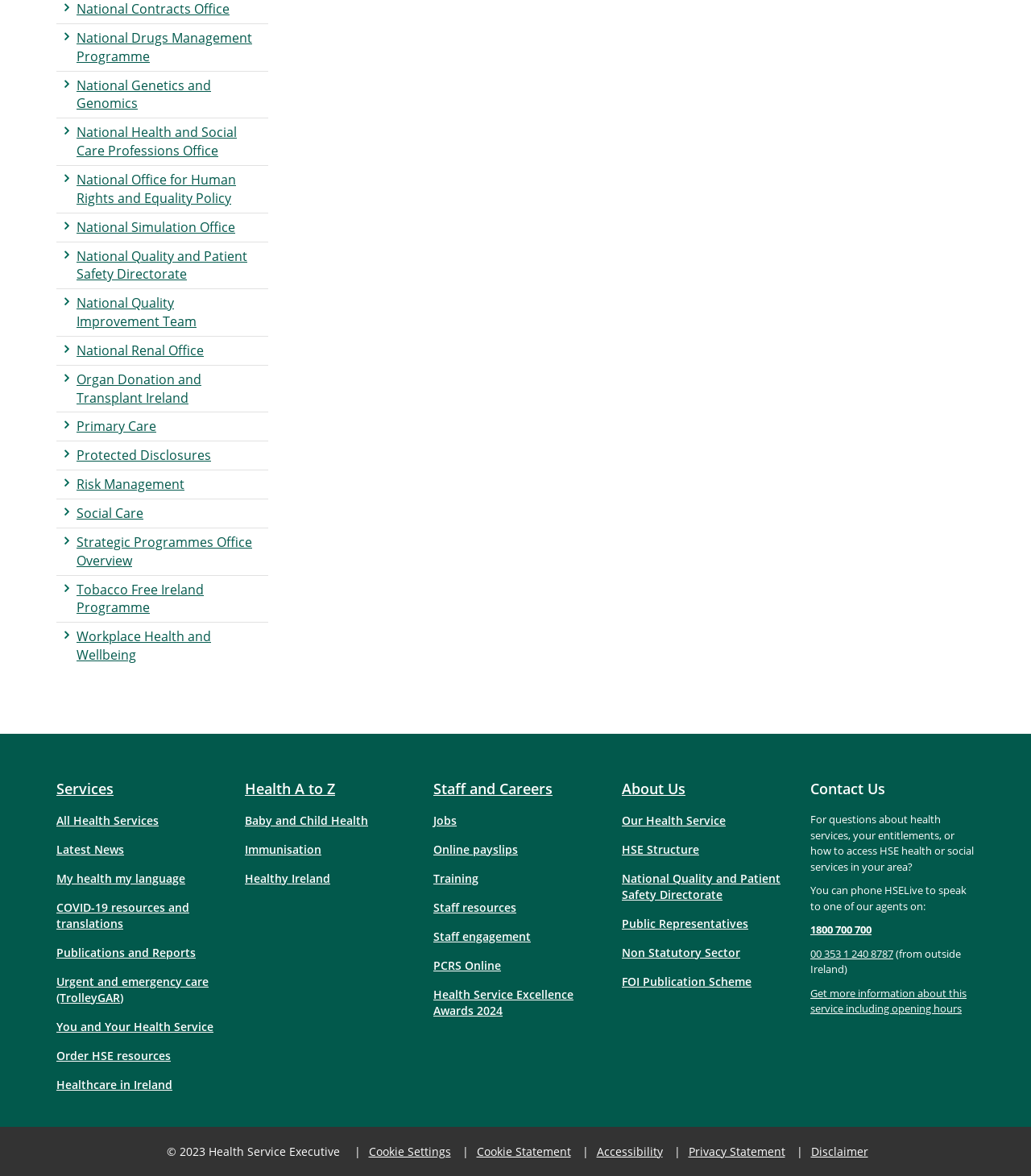Given the element description All Health Services, predict the bounding box coordinates for the UI element in the webpage screenshot. The format should be (top-left x, top-left y, bottom-right x, bottom-right y), and the values should be between 0 and 1.

[0.055, 0.685, 0.214, 0.71]